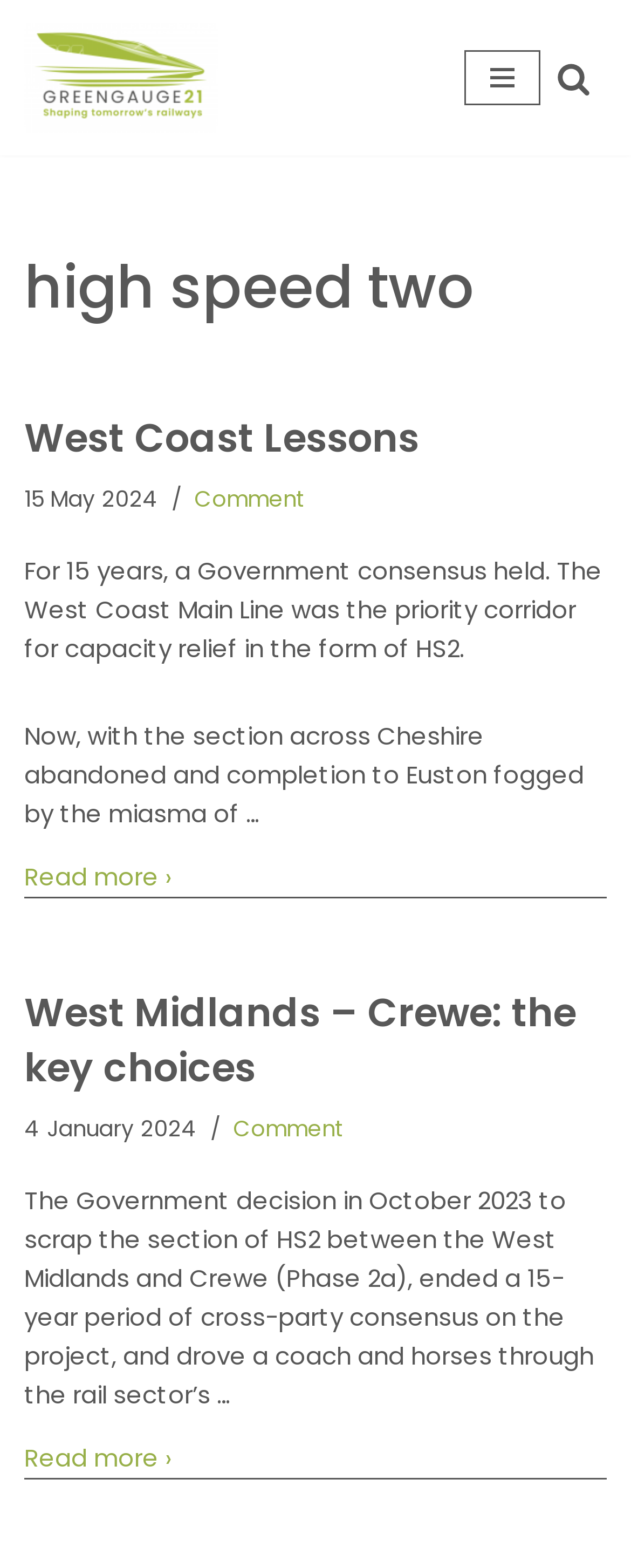Determine the primary headline of the webpage.

high speed two